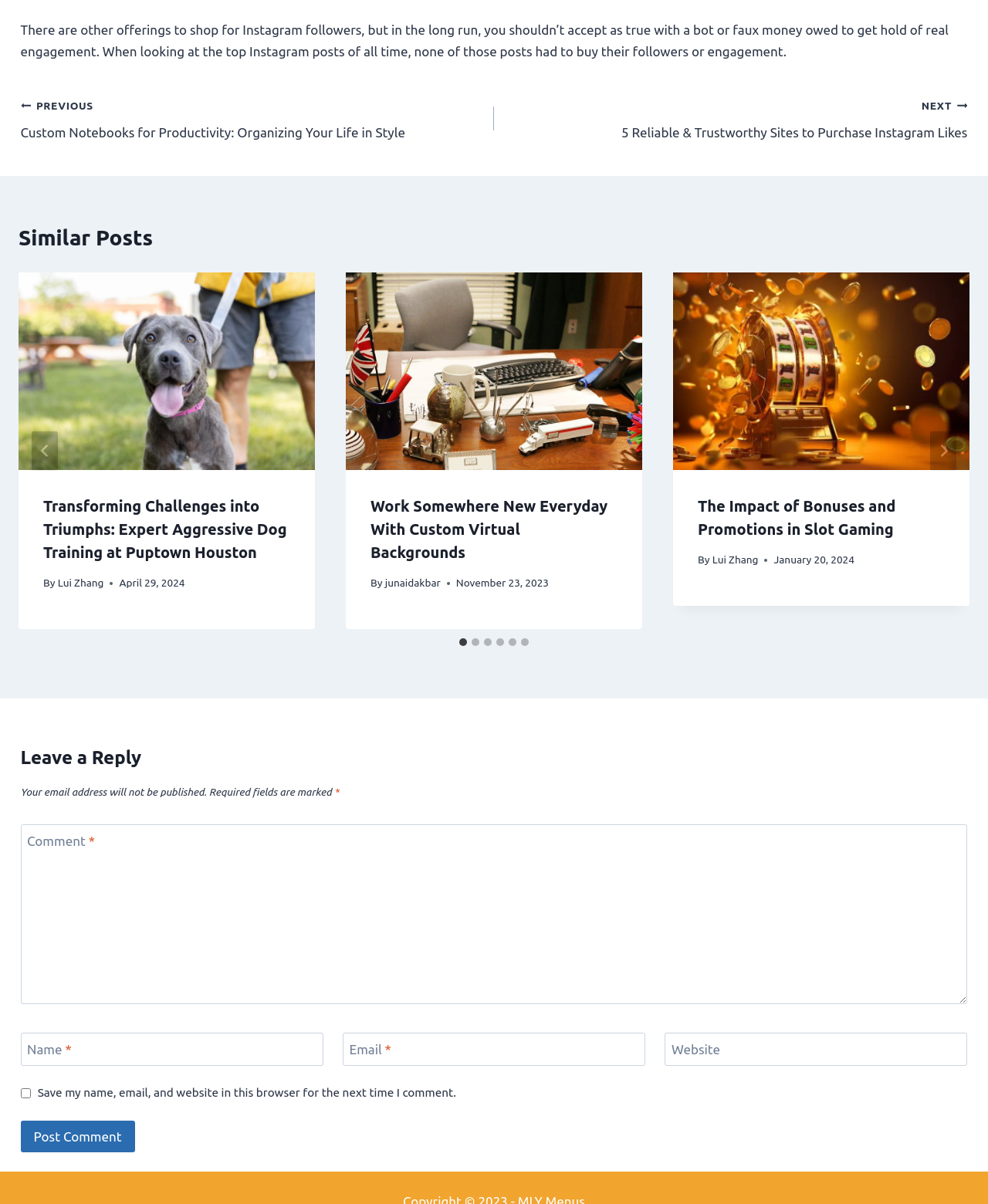What is the purpose of the 'Save my name, email, and website in this browser for the next time I comment' checkbox?
Please provide a full and detailed response to the question.

The checkbox allows the user to save their name, email, and website in the browser, so that they do not have to enter this information again when commenting in the future.